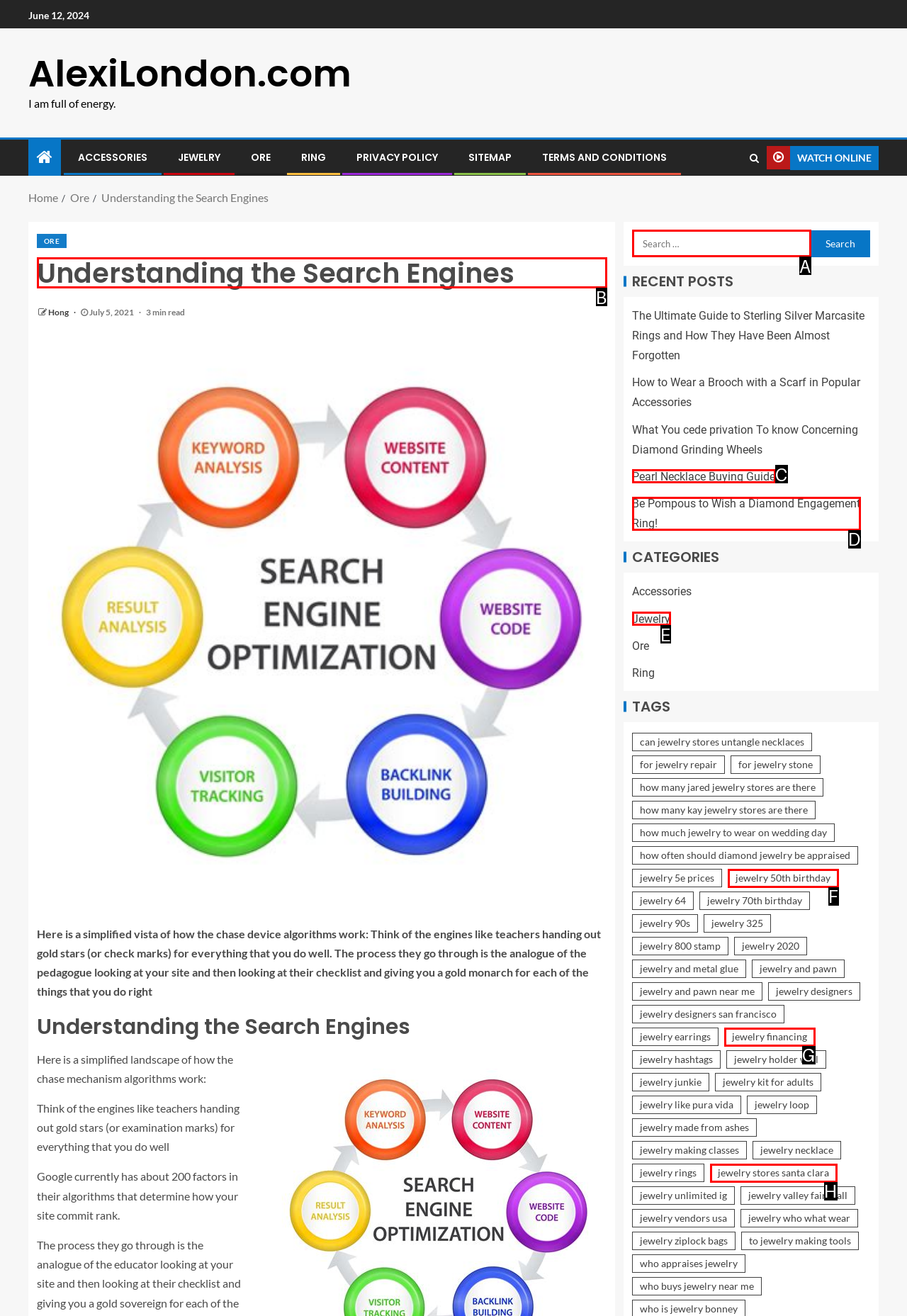Point out the correct UI element to click to carry out this instruction: Read the 'Understanding the Search Engines' article
Answer with the letter of the chosen option from the provided choices directly.

B